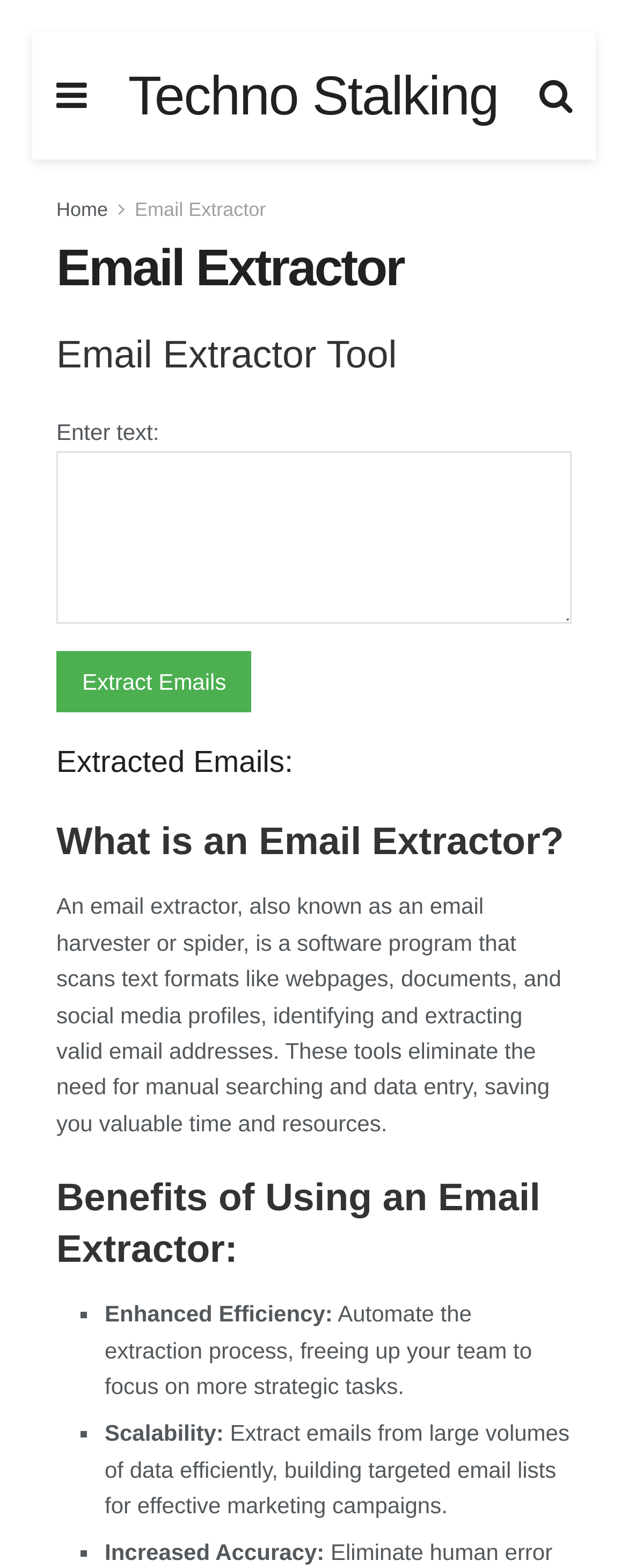Identify the bounding box coordinates for the UI element described as: "Accord.Math.Decompositions". The coordinates should be provided as four floats between 0 and 1: [left, top, right, bottom].

None